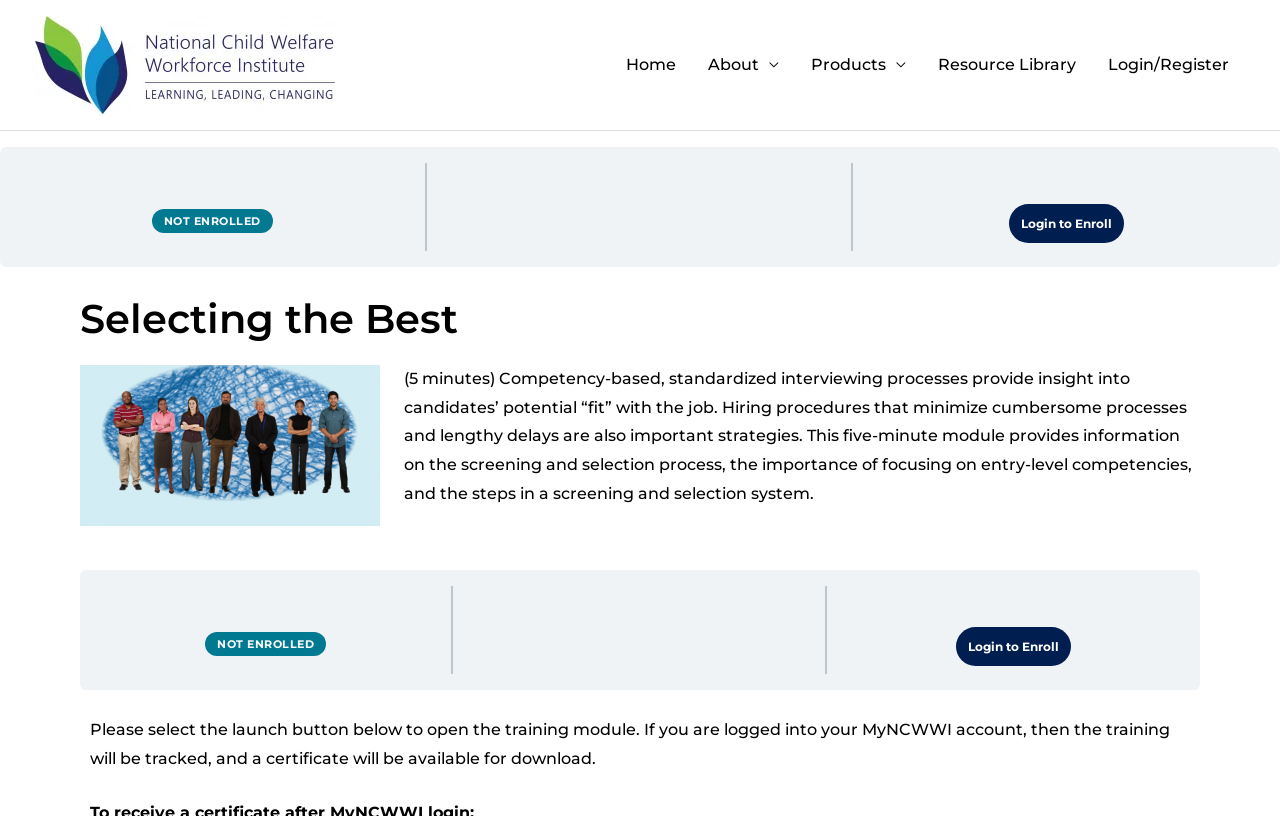Locate the bounding box for the described UI element: "alt="National Child Welfare Workforce Institute"". Ensure the coordinates are four float numbers between 0 and 1, formatted as [left, top, right, bottom].

[0.027, 0.066, 0.262, 0.09]